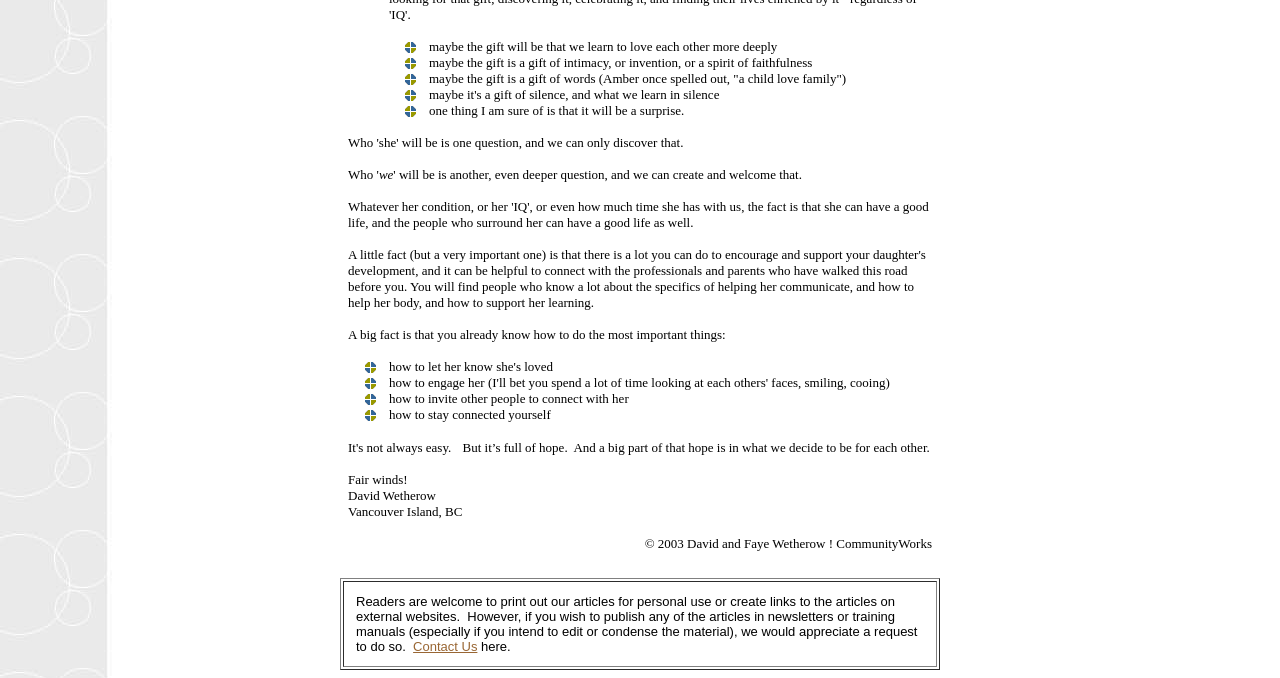What is the last sentence of the article?
From the image, respond with a single word or phrase.

one thing I am sure of is that it will be a surprise.